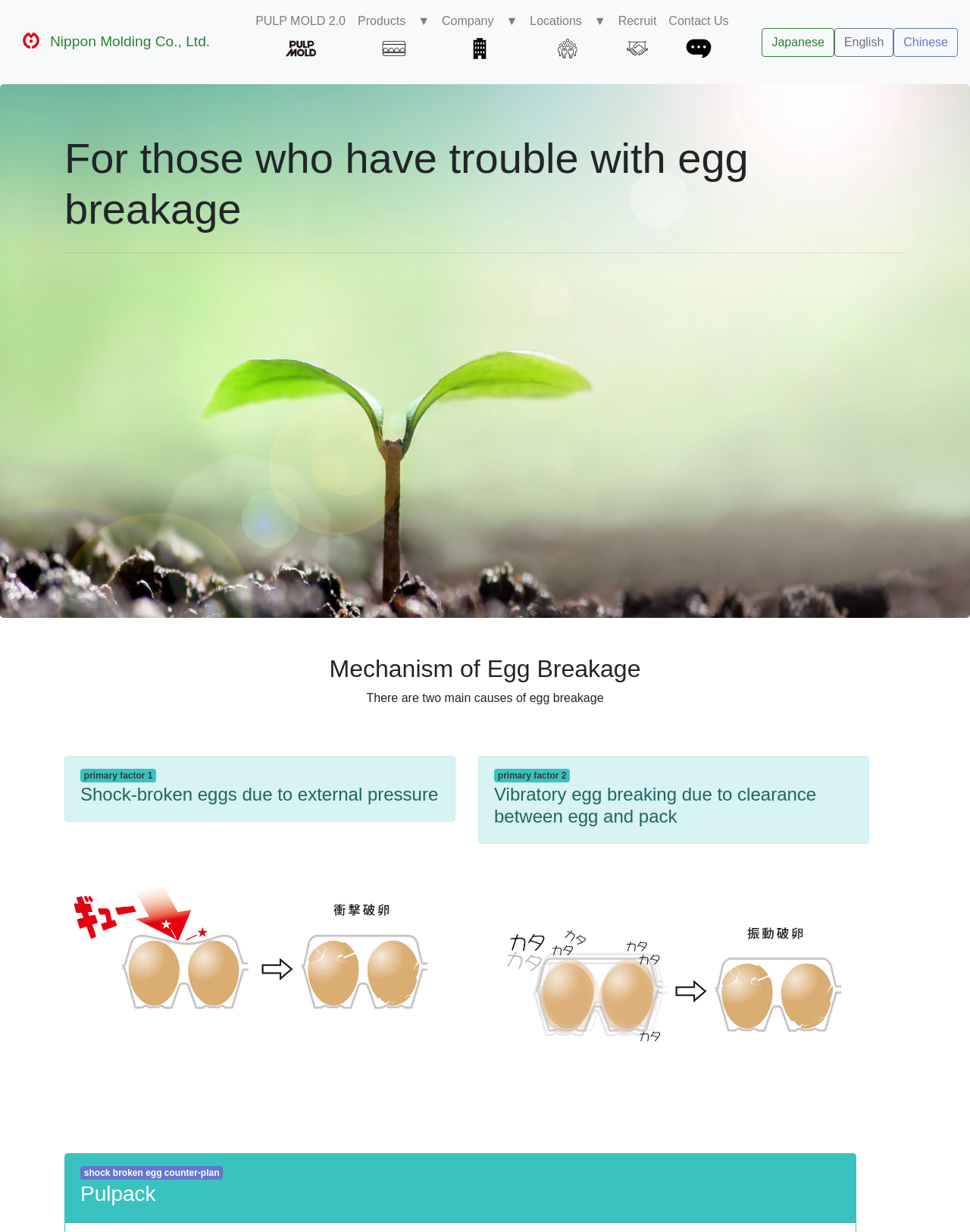Identify and generate the primary title of the webpage.

For those who have trouble with egg breakage